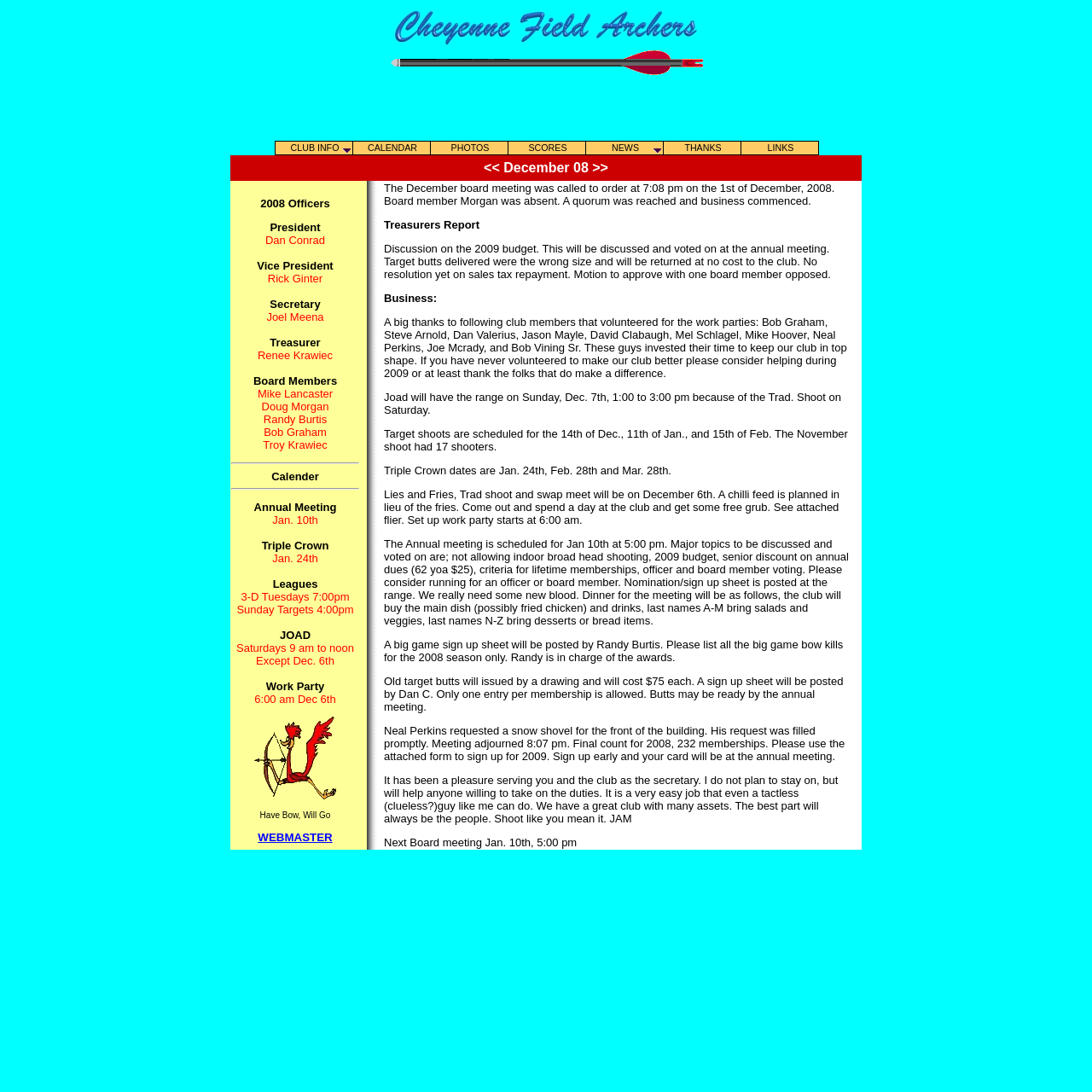Please answer the following question using a single word or phrase: 
What is the time of the work party on December 6th?

6:00 am